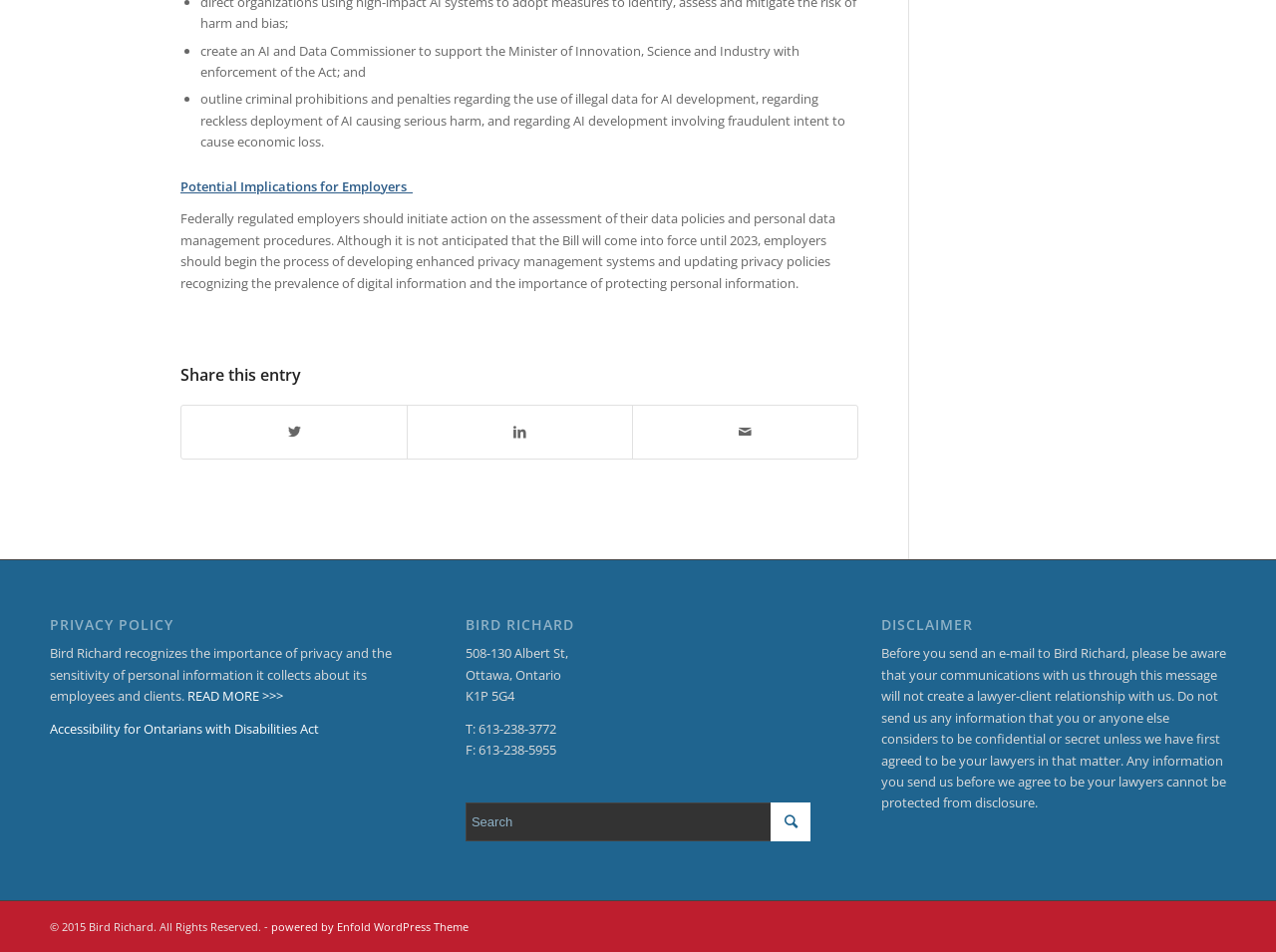What is the theme used by Bird Richard's website?
Answer with a single word or phrase, using the screenshot for reference.

Enfold WordPress Theme